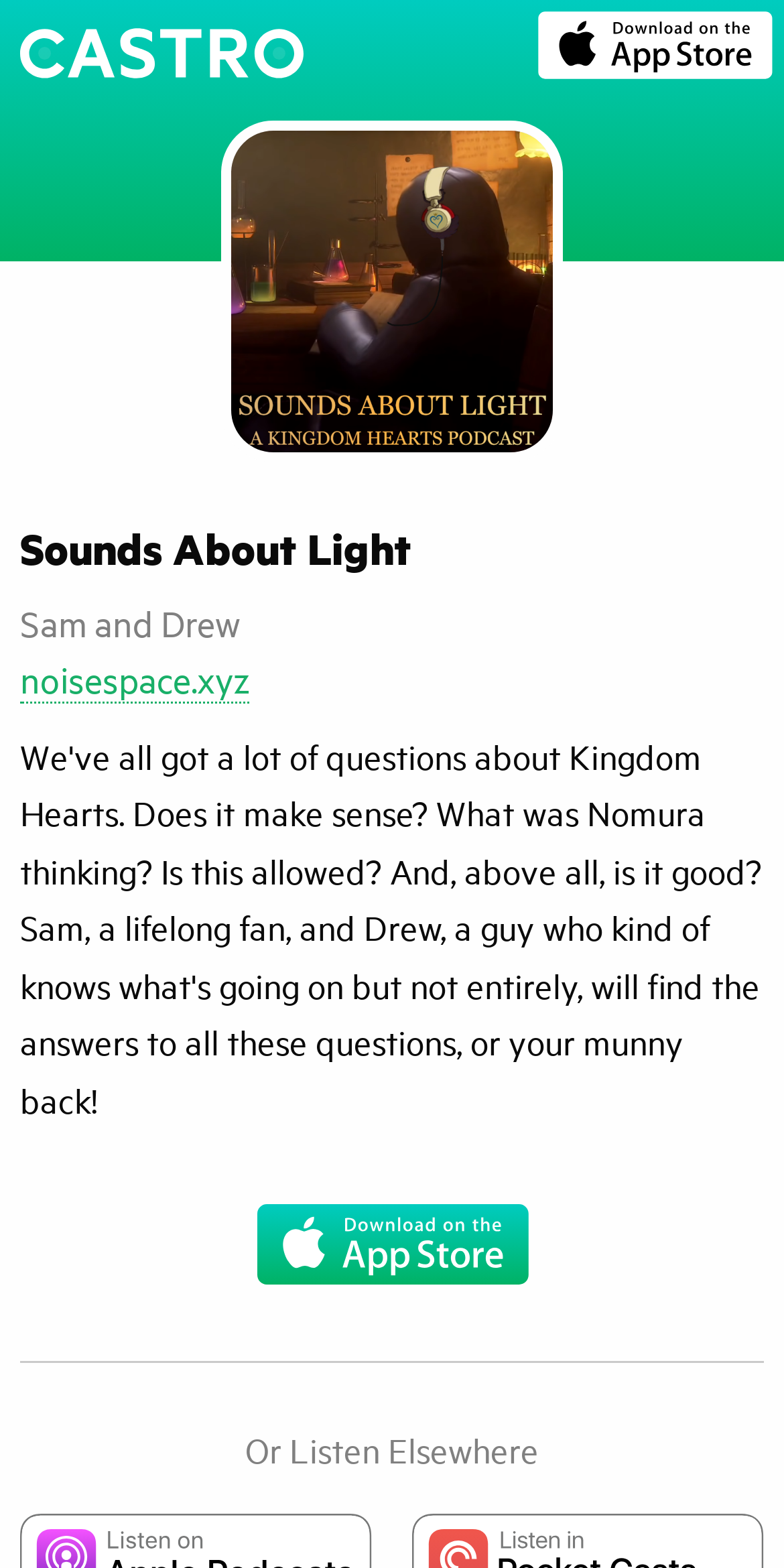What is the alternative way to listen to the podcast? From the image, respond with a single word or brief phrase.

Or Listen Elsewhere